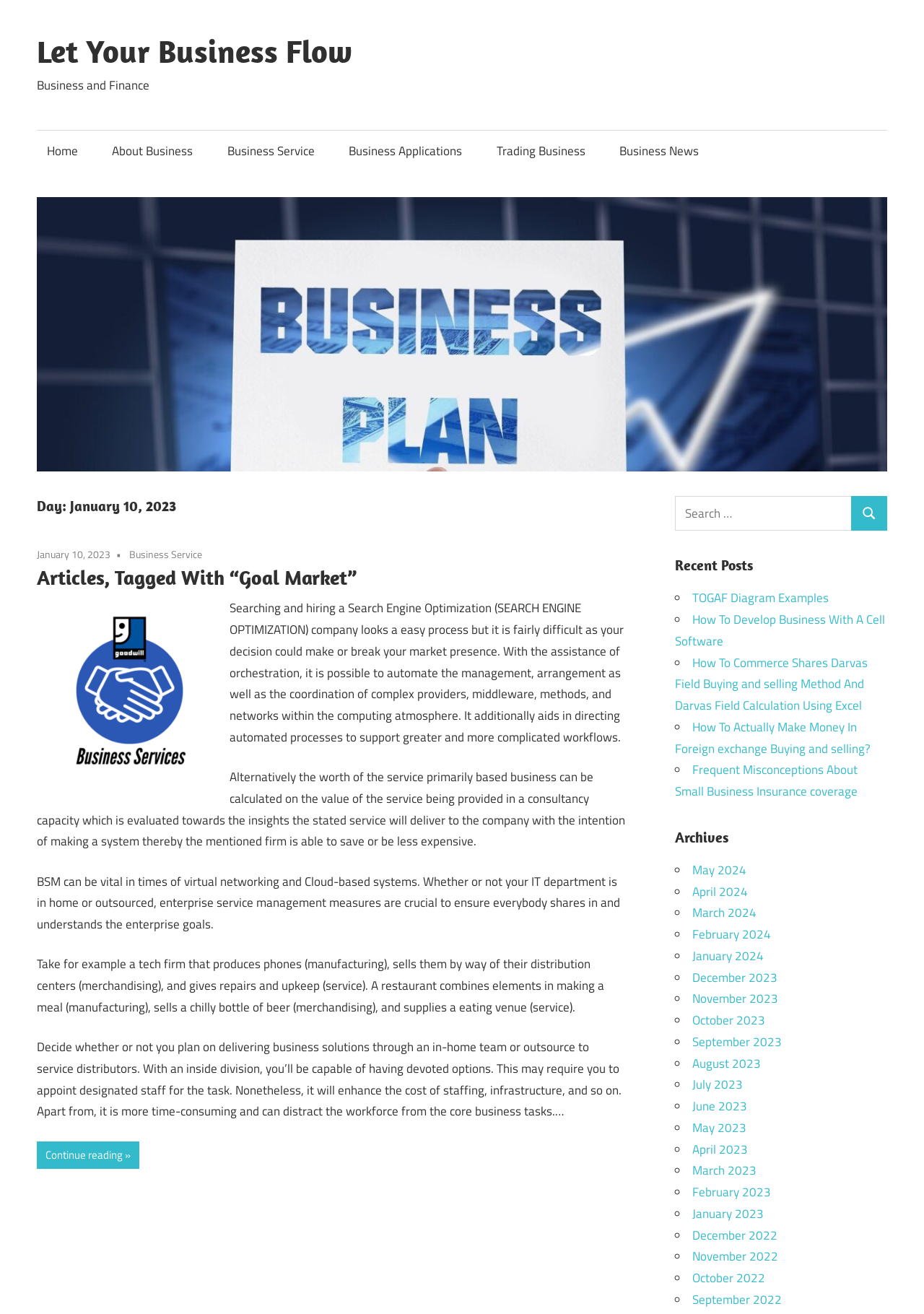How many archive links are listed?
Refer to the image and provide a detailed answer to the question.

The number of archive links can be determined by counting the ListMarker elements with bounding box coordinates [0.729, 0.655, 0.736, 0.669], [0.729, 0.671, 0.736, 0.686], ..., [0.729, 0.933, 0.736, 0.947]. Each of these elements corresponds to an archive link, and there are 12 of them.